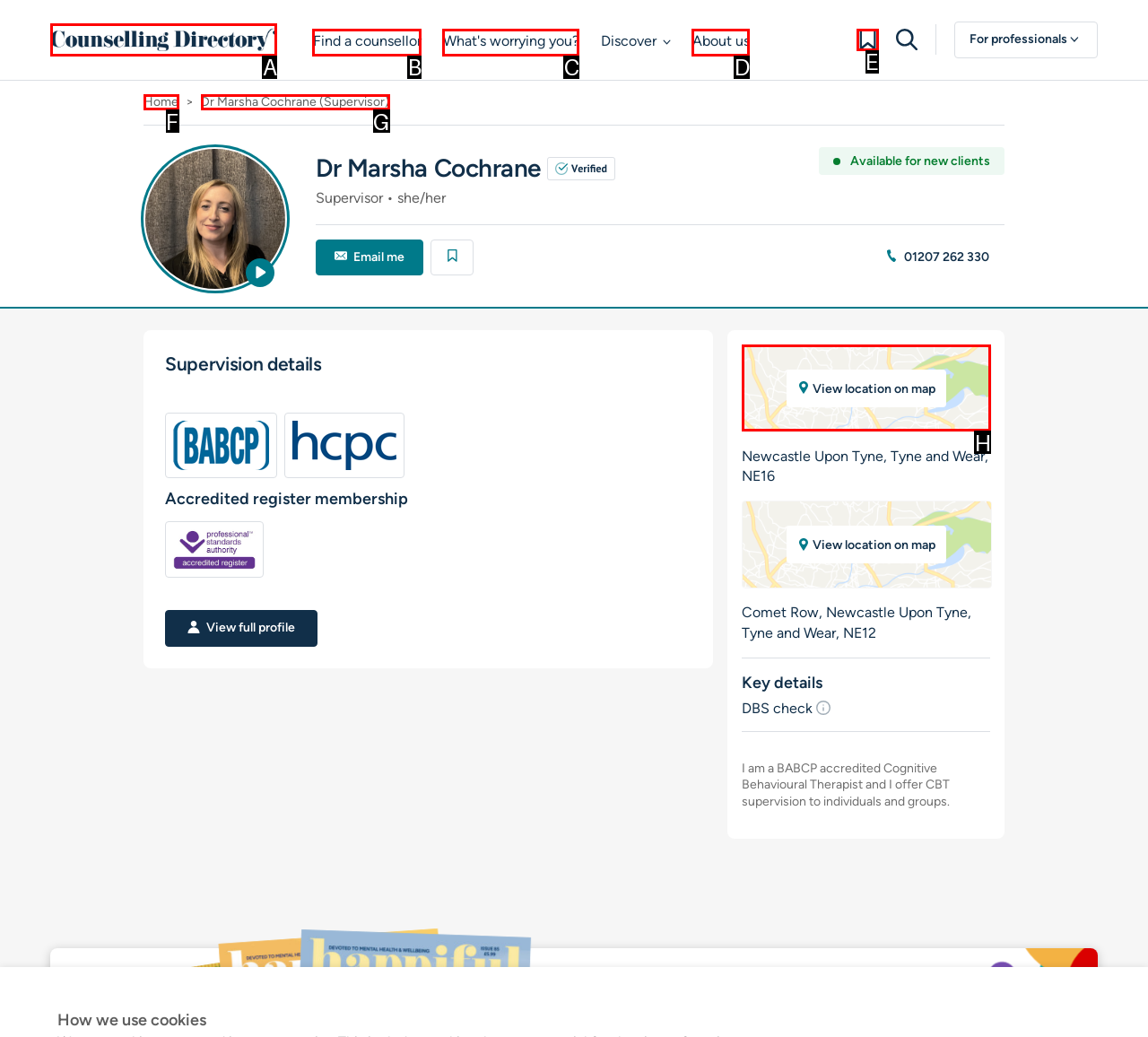Find the HTML element that matches the description: Human to cat relationship. Answer using the letter of the best match from the available choices.

None